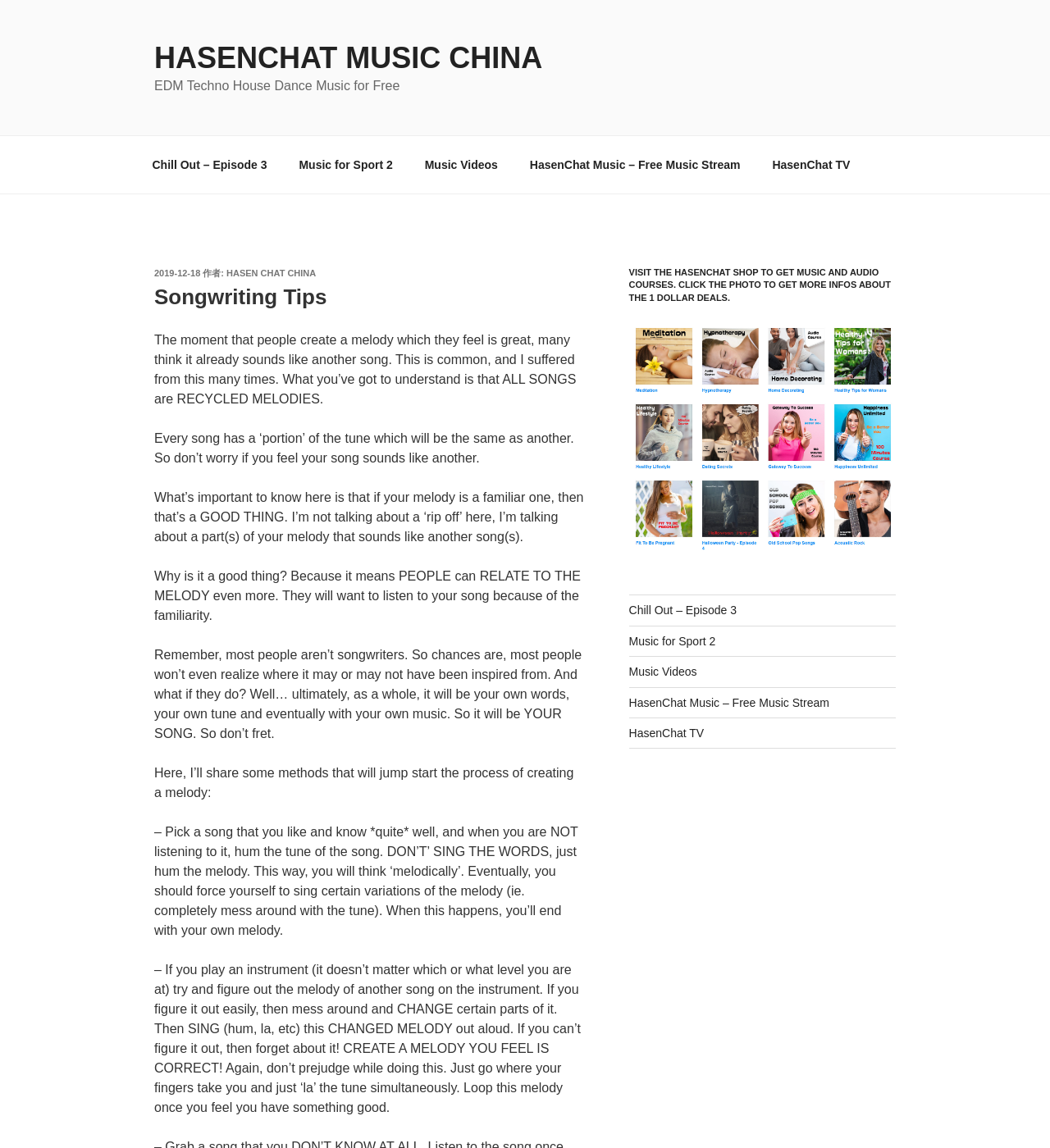Respond with a single word or phrase to the following question:
What is the purpose of the navigation menu?

To access different music categories